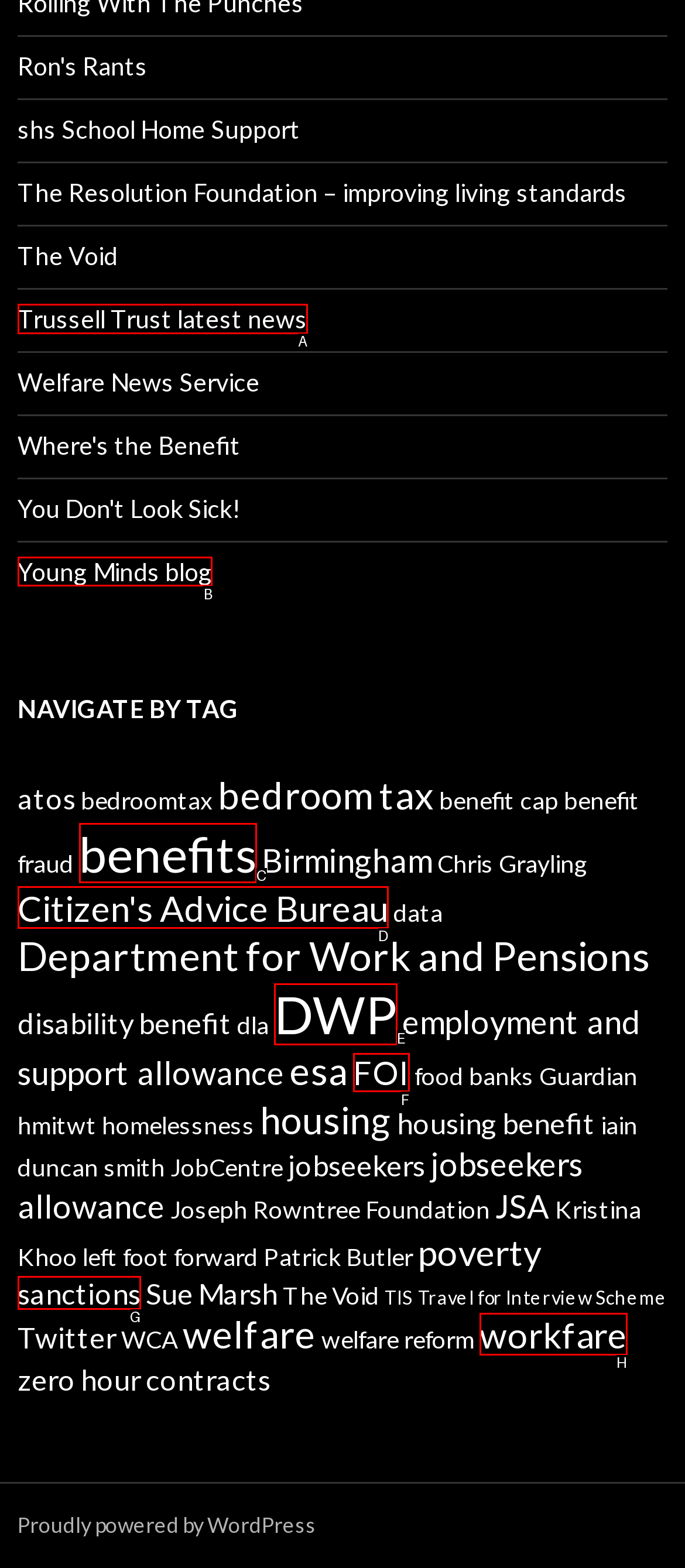Identify the HTML element to select in order to accomplish the following task: Read 'Young Minds blog'
Reply with the letter of the chosen option from the given choices directly.

B